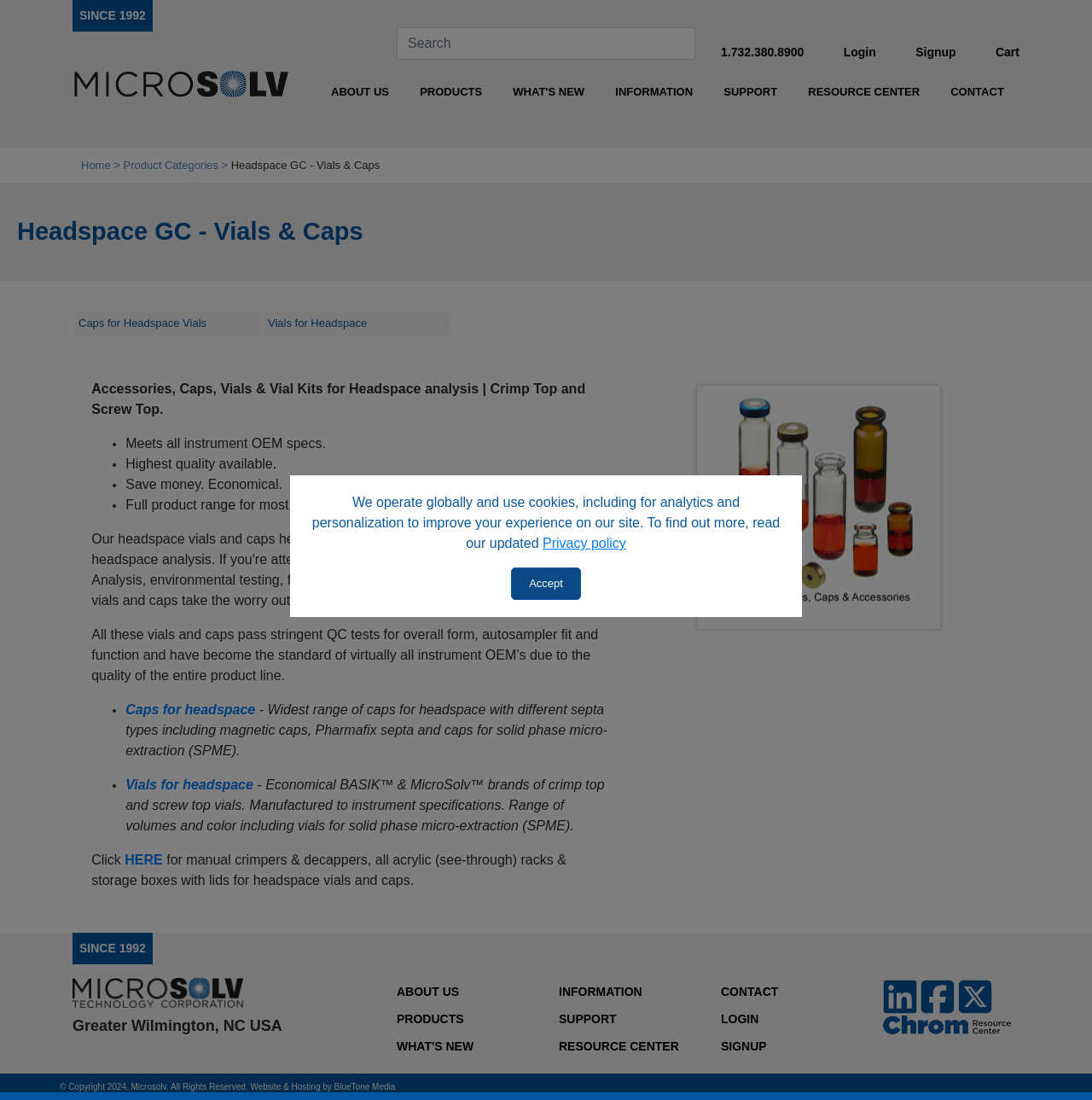Reply to the question with a single word or phrase:
What is the quality of the vials and caps?

Highest quality